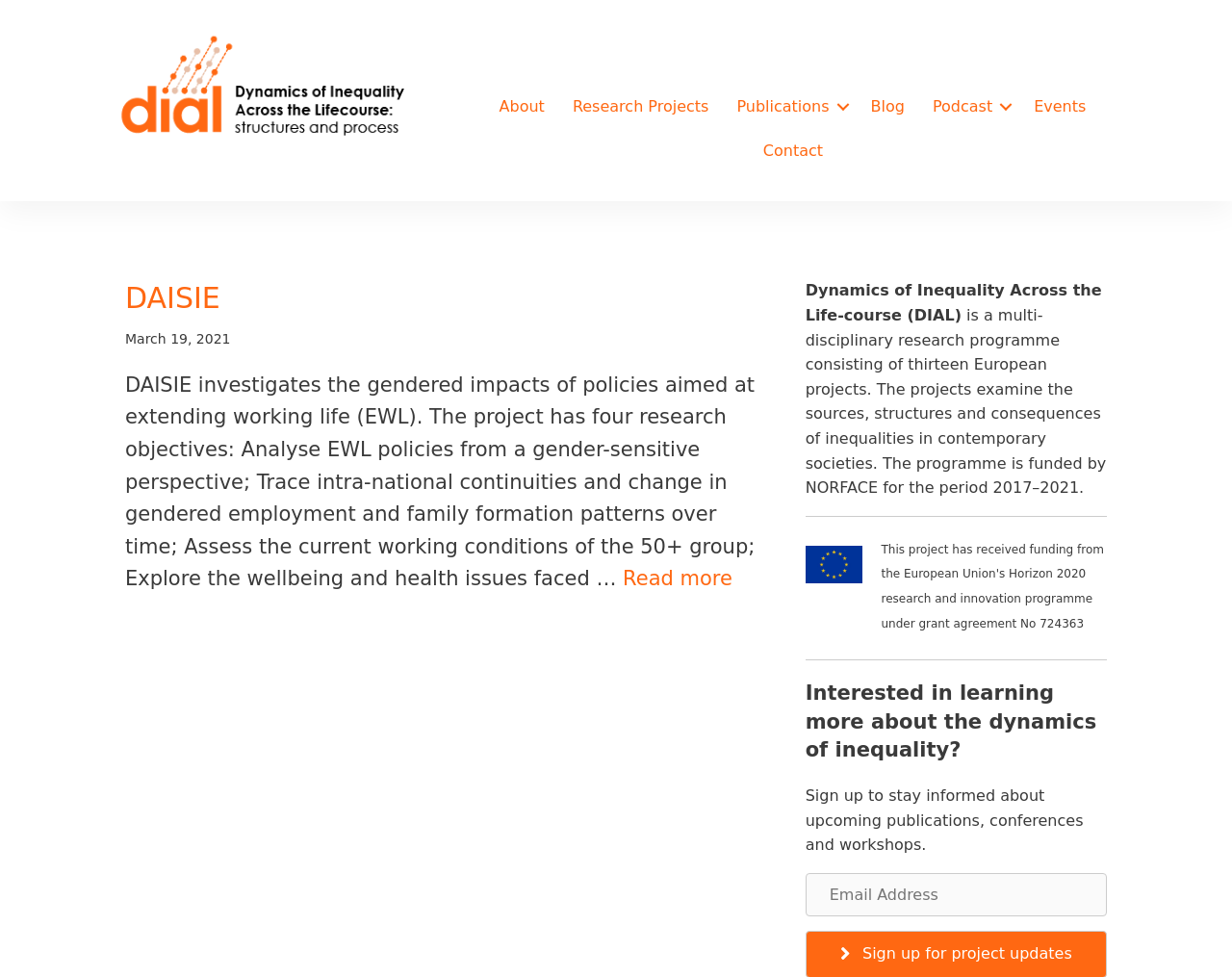Identify the bounding box coordinates of the specific part of the webpage to click to complete this instruction: "Click the About link".

[0.394, 0.087, 0.453, 0.132]